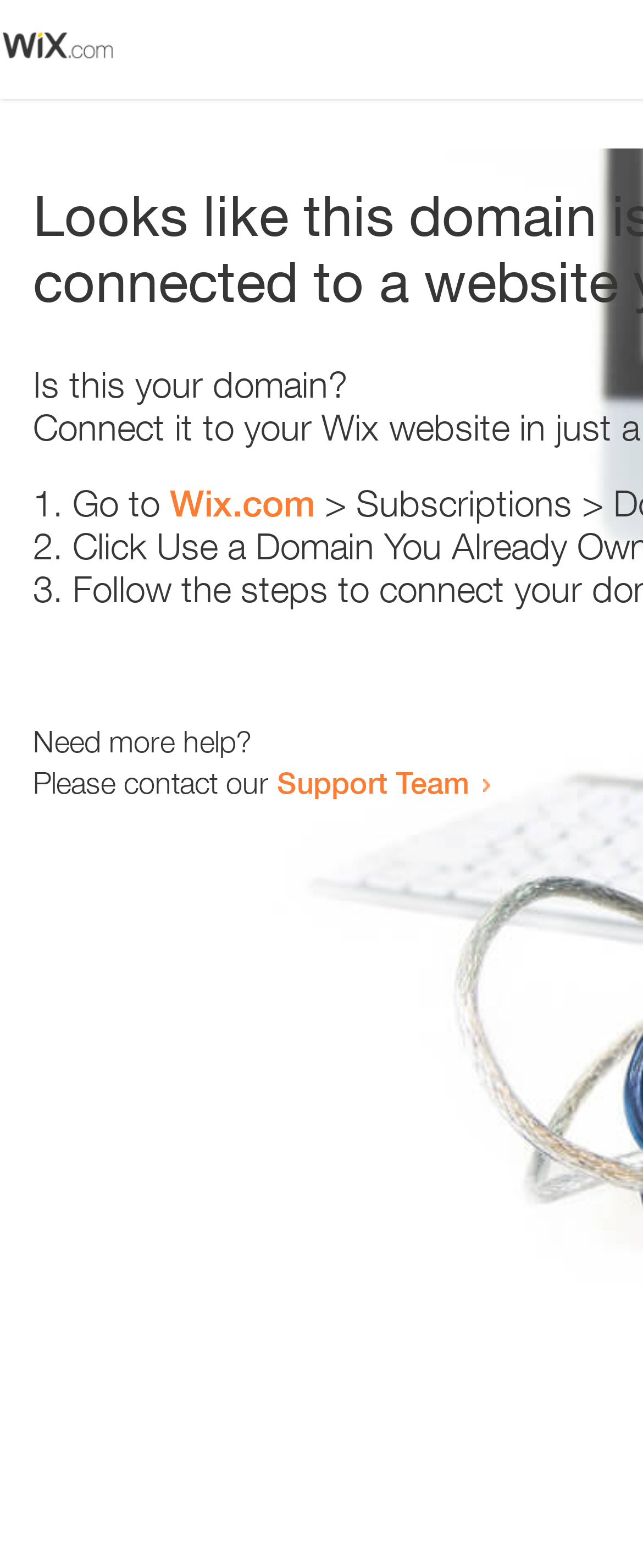Can you find the bounding box coordinates for the UI element given this description: "Wix.com"? Provide the coordinates as four float numbers between 0 and 1: [left, top, right, bottom].

[0.264, 0.307, 0.49, 0.335]